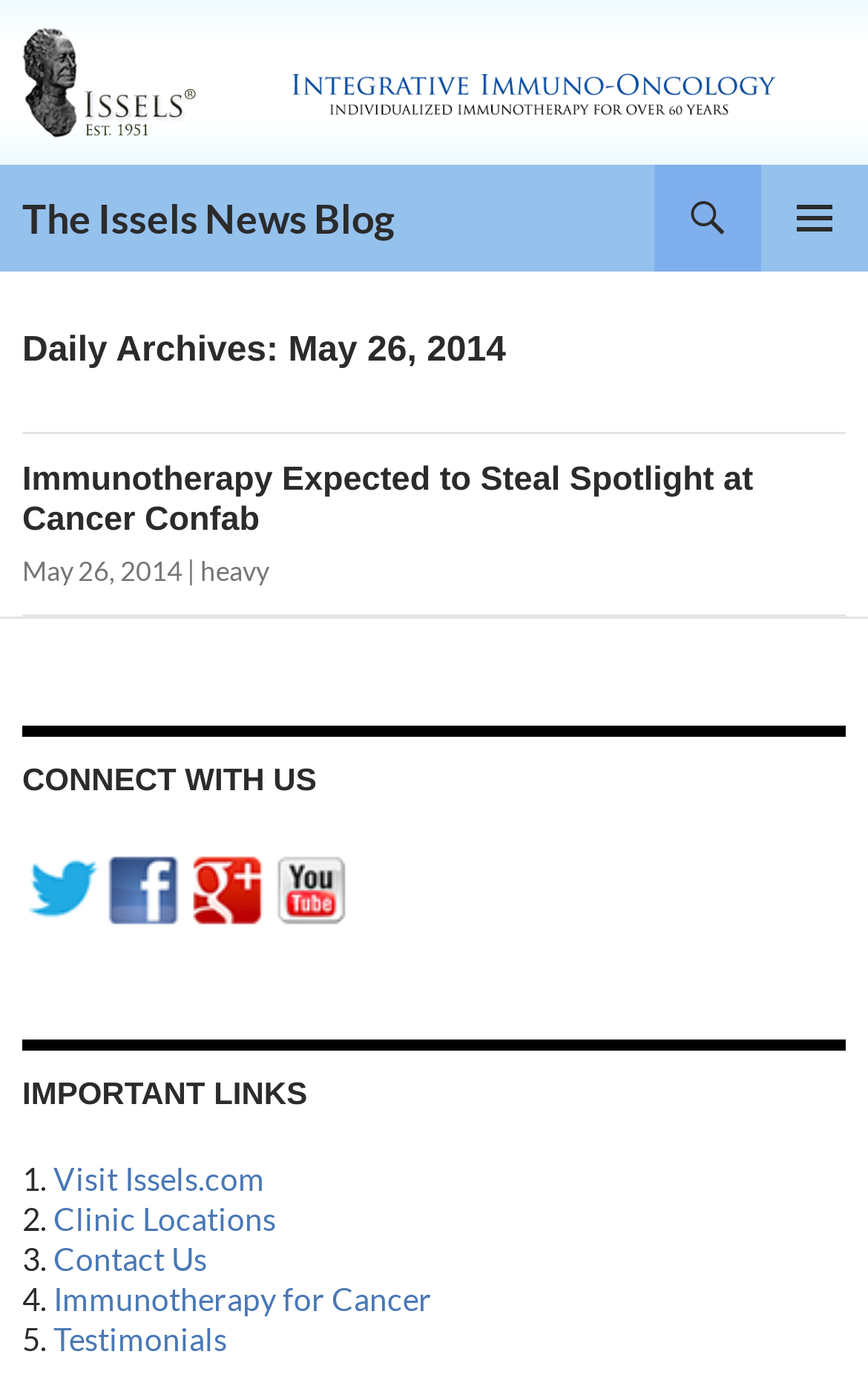Respond concisely with one word or phrase to the following query:
What is the title of the article?

Immunotherapy Expected to Steal Spotlight at Cancer Confab